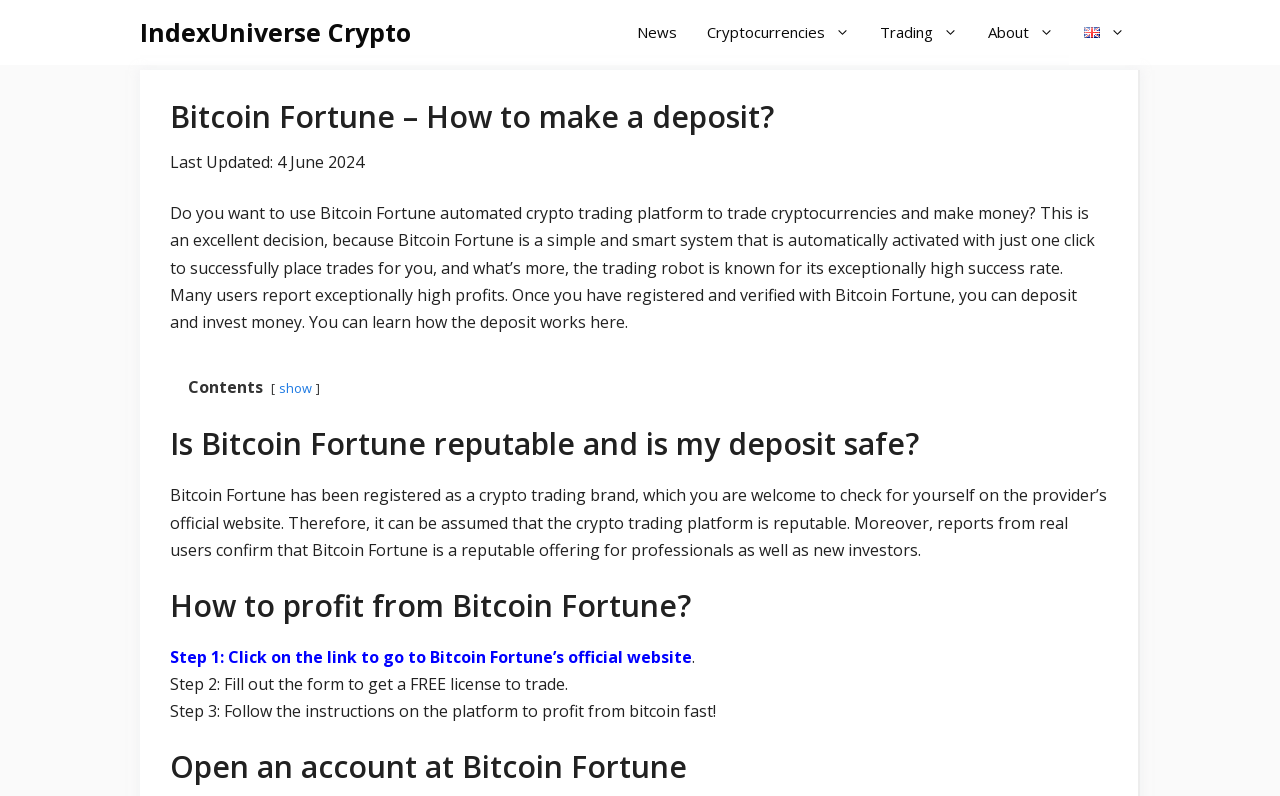Provide a brief response in the form of a single word or phrase:
What is the purpose of Bitcoin Fortune?

To trade cryptocurrencies and make money